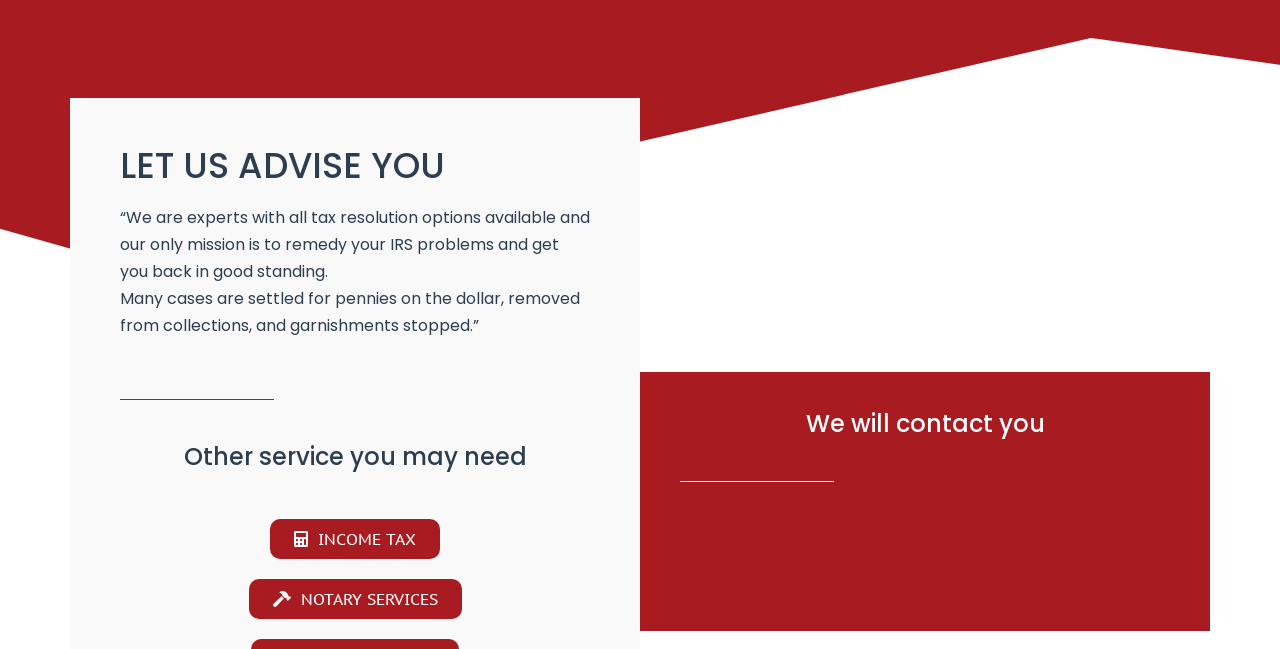What is the goal of the company's mission?
Look at the image and provide a detailed response to the question.

The company's mission is stated as 'our only mission is to remedy your IRS problems and get you back in good standing.' This implies that the ultimate goal of the company's mission is to help clients get back in good standing with the IRS.